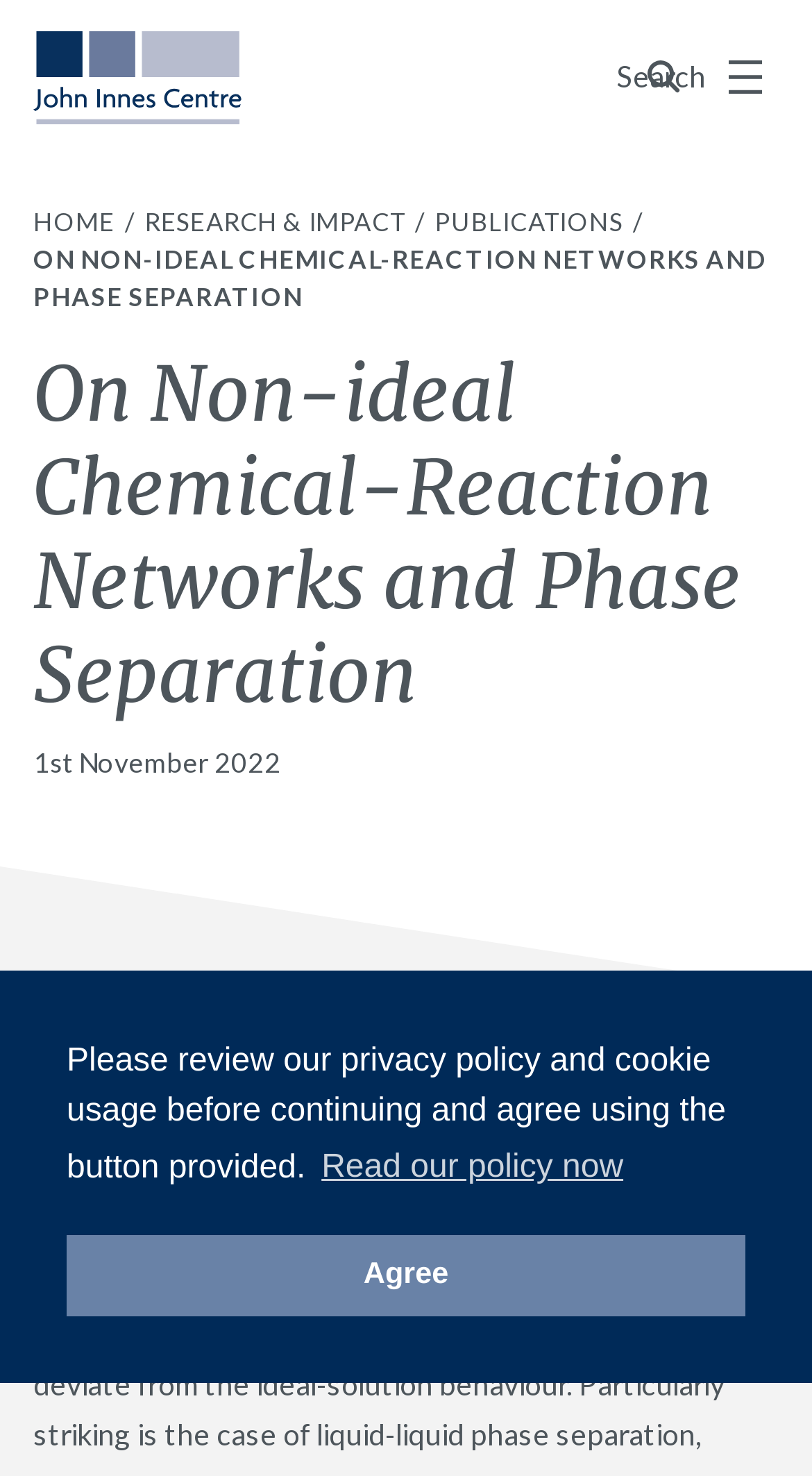Locate and generate the text content of the webpage's heading.

On Non-ideal Chemical-Reaction Networks and Phase Separation